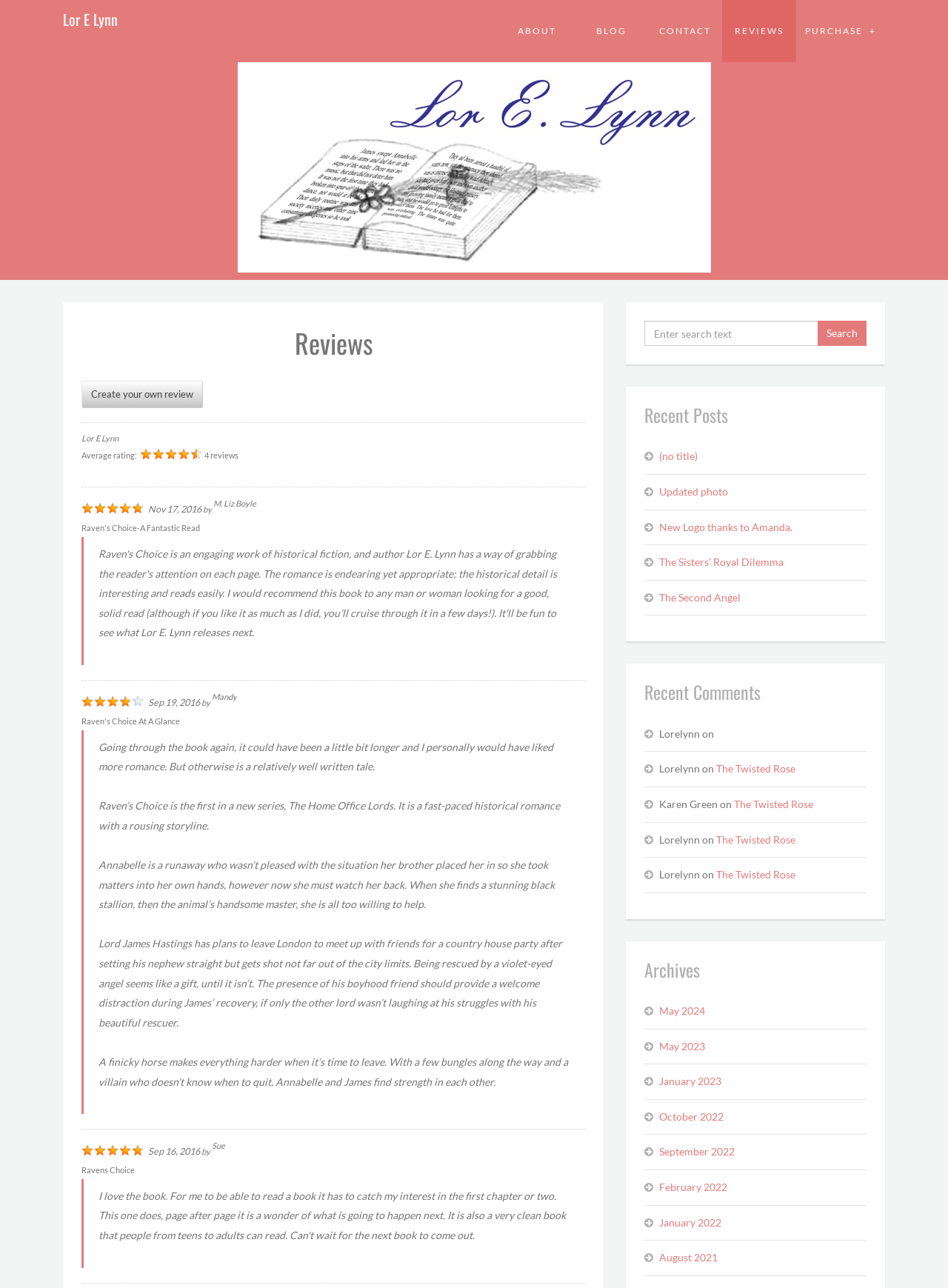How many reviews are there for Lor E Lynn? Based on the screenshot, please respond with a single word or phrase.

4